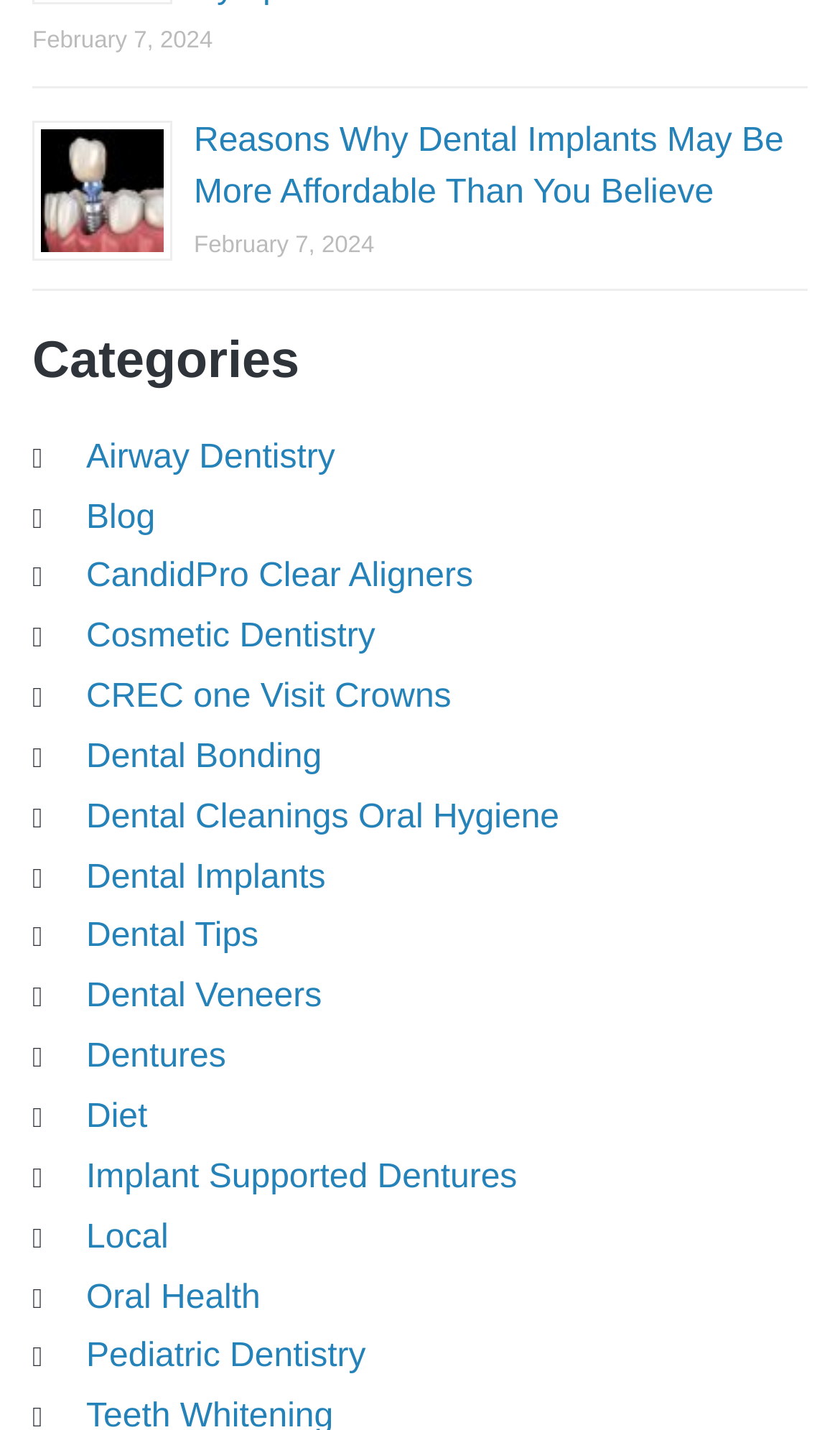Give a concise answer of one word or phrase to the question: 
Is 'Dental Implants' a category?

Yes